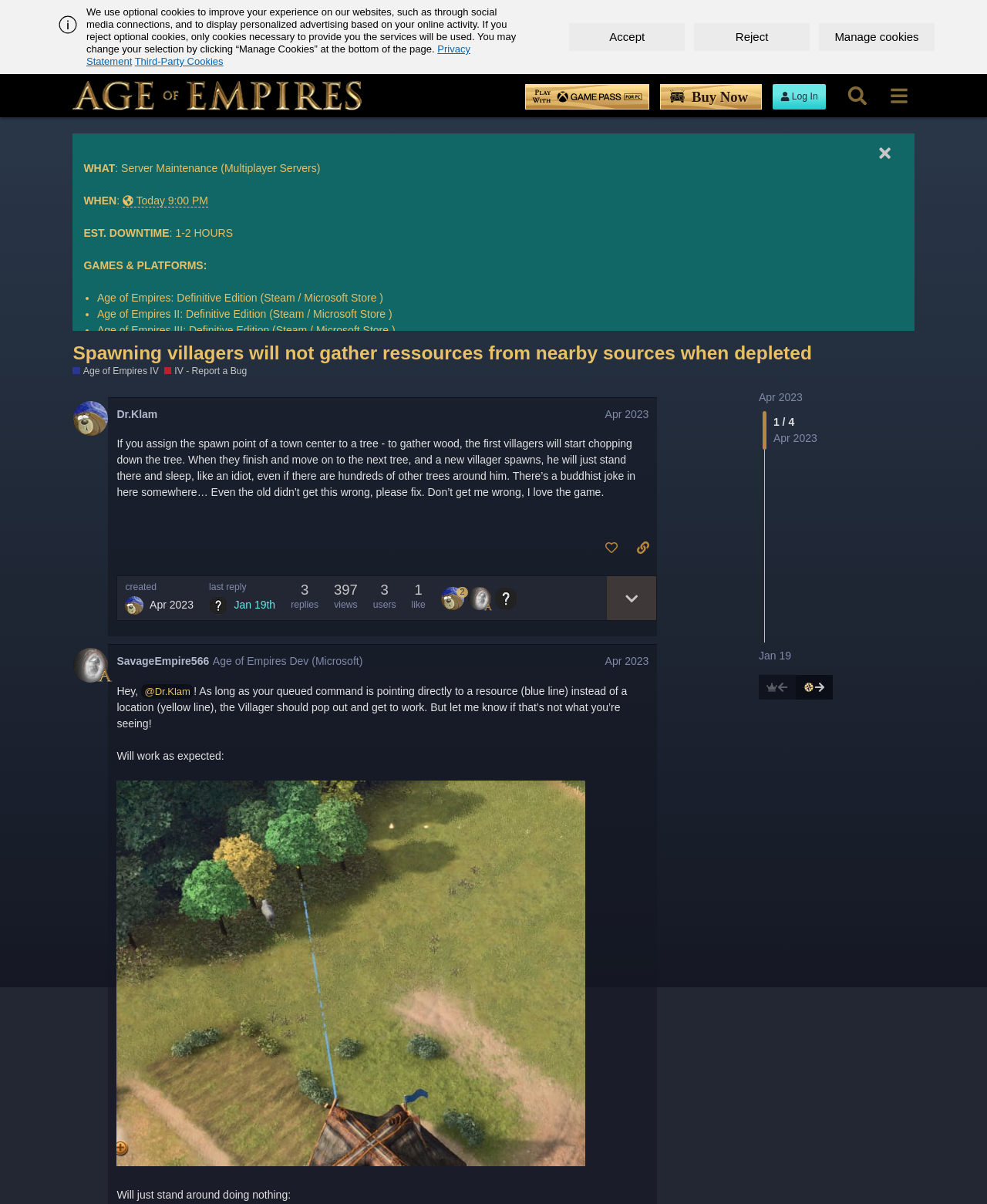Please locate the clickable area by providing the bounding box coordinates to follow this instruction: "Search in the forum".

[0.853, 0.067, 0.884, 0.092]